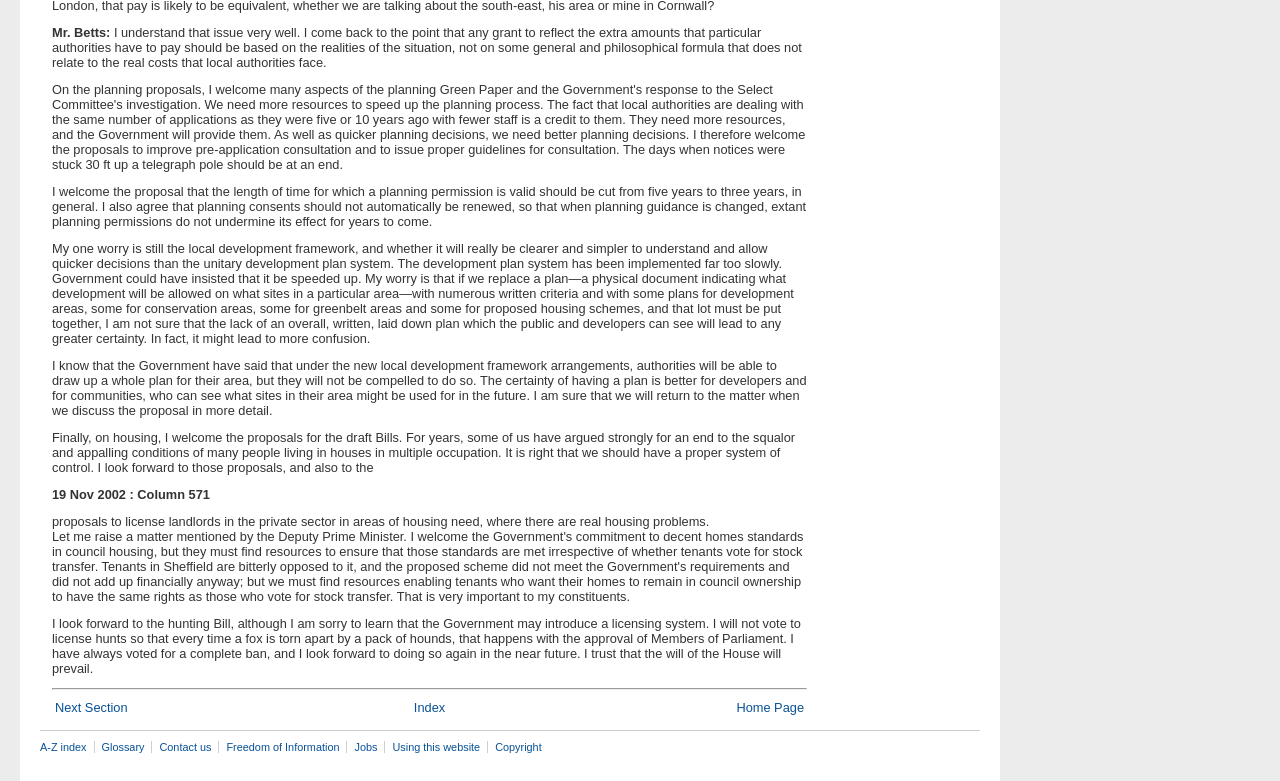Please identify the coordinates of the bounding box that should be clicked to fulfill this instruction: "go to home page".

[0.575, 0.896, 0.628, 0.915]